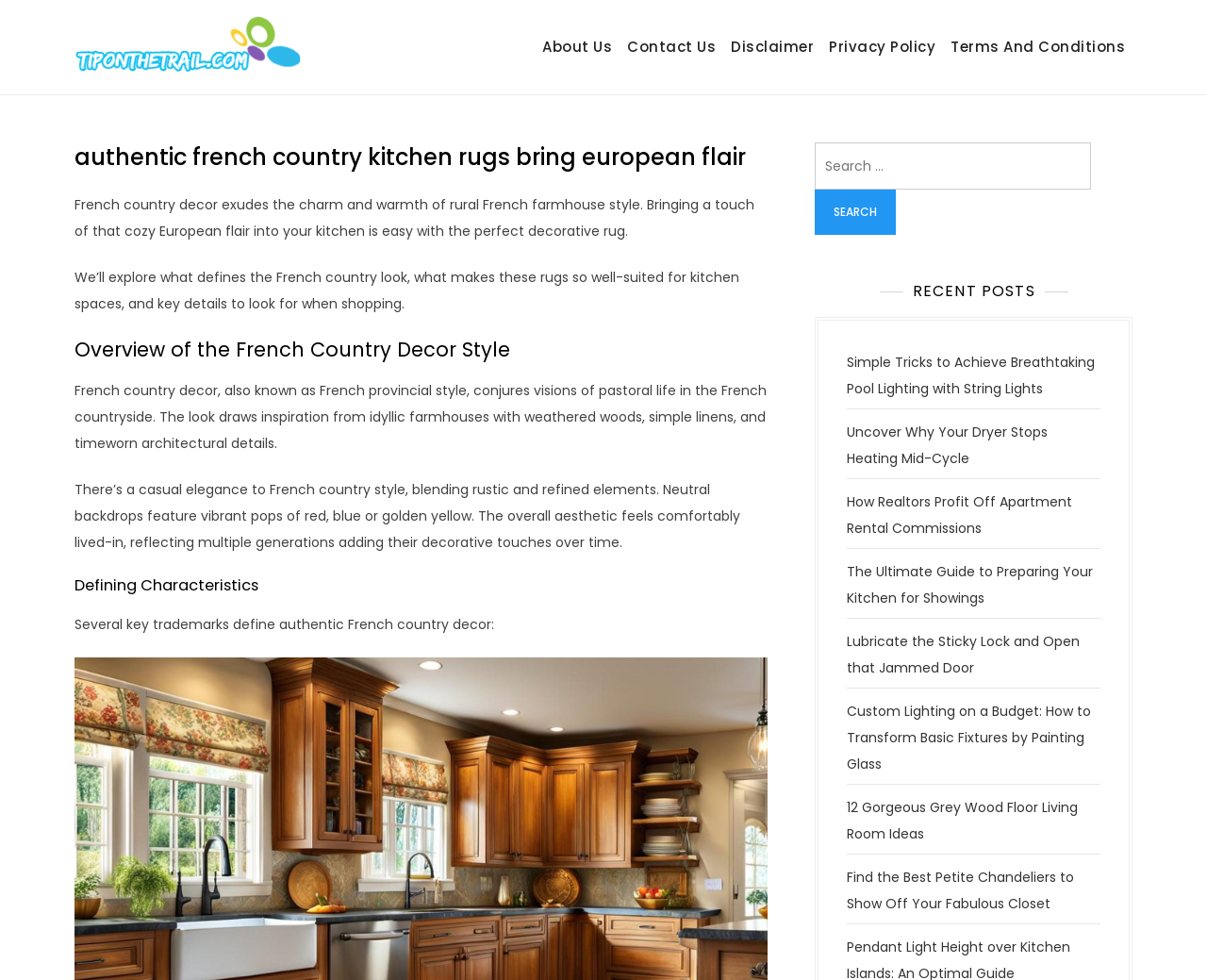Determine the webpage's heading and output its text content.

authentic french country kitchen rugs bring european flair